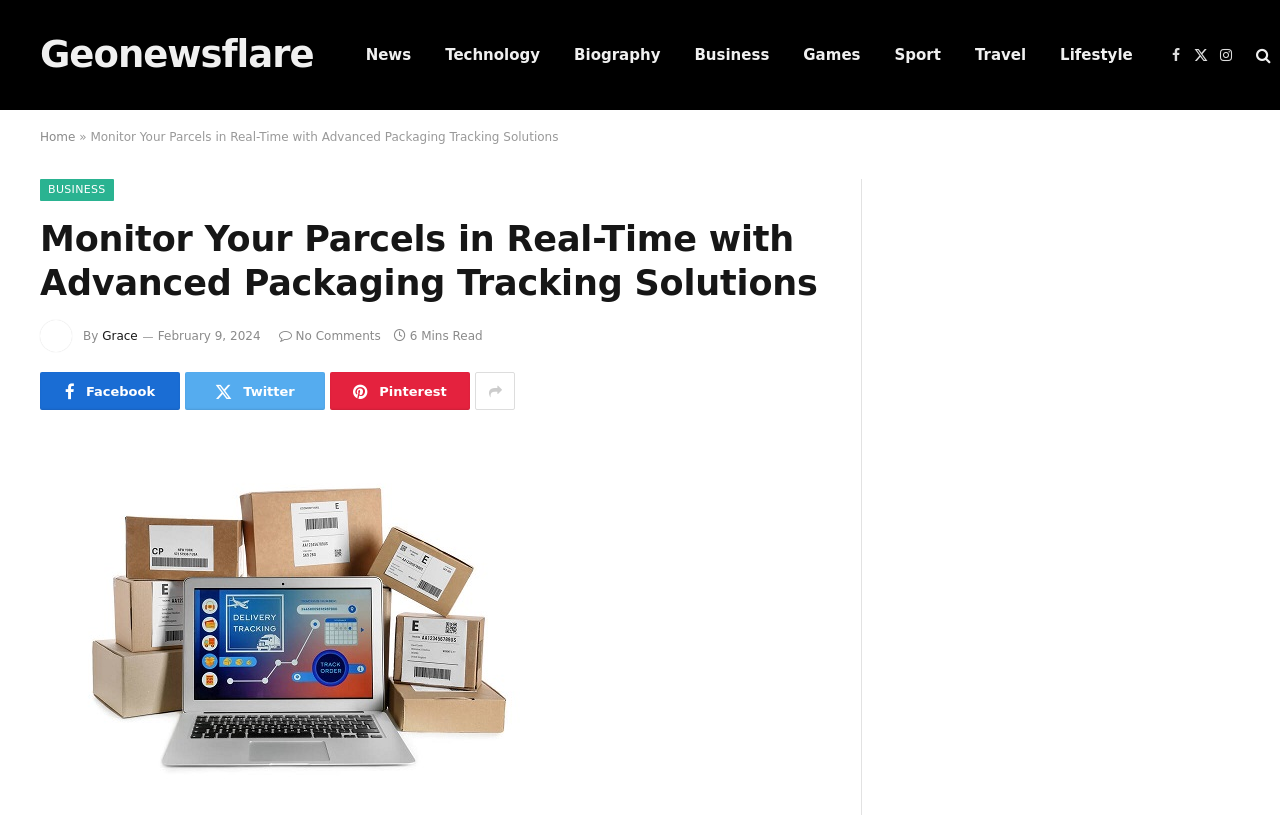Summarize the contents and layout of the webpage in detail.

The webpage appears to be a news article or blog post about parcel tracking systems. At the top, there is a navigation menu with links to various categories such as News, Technology, Biography, Business, Games, Sport, Travel, and Lifestyle. Below the navigation menu, there are social media links to Facebook, Twitter, and Instagram.

The main content of the webpage is a news article titled "Monitor Your Parcels in Real-Time with Advanced Packaging Tracking Solutions". The title is displayed prominently at the top of the content section. Below the title, there is an image of a person named Grace, who is likely the author of the article. The author's name is accompanied by a timestamp indicating when the article was published, which is February 9, 2024.

The article itself is not explicitly described in the accessibility tree, but it is likely a brief summary or introduction to the topic of parcel tracking systems. Below the article, there are links to share the content on social media platforms such as Facebook, Twitter, and Pinterest. There is also a link to read the full article, which is titled "Your Parcels in Real-Time with Advanced Packaging Tracking Solutions". This link is accompanied by a small image that may be a thumbnail or icon representing the article.

At the very bottom of the webpage, there is a footer section with a link to the homepage and a copyright symbol.